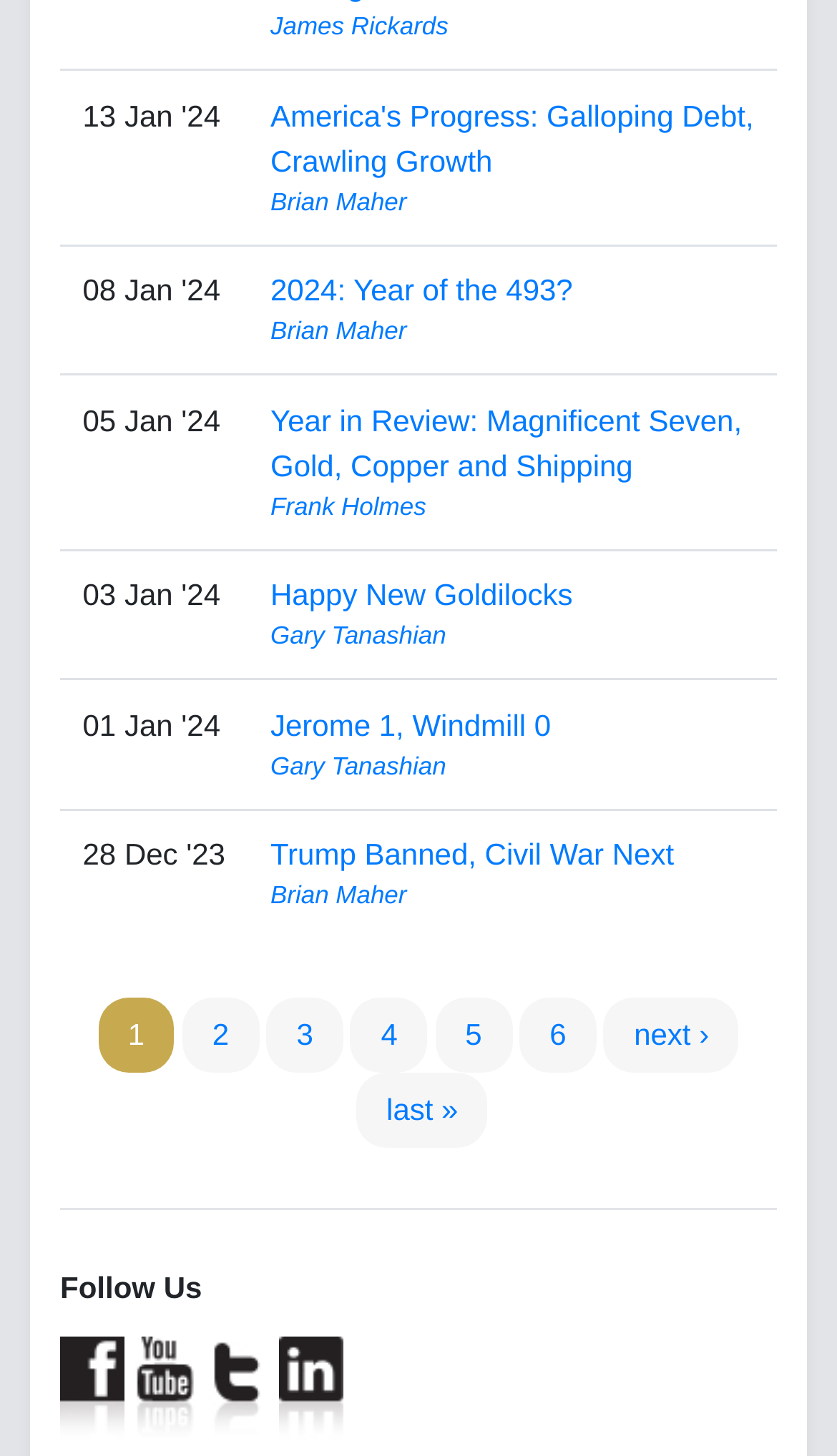Locate the bounding box coordinates of the area that needs to be clicked to fulfill the following instruction: "Click on the link 'America's Progress: Galloping Debt, Crawling Growth'". The coordinates should be in the format of four float numbers between 0 and 1, namely [left, top, right, bottom].

[0.323, 0.068, 0.901, 0.122]